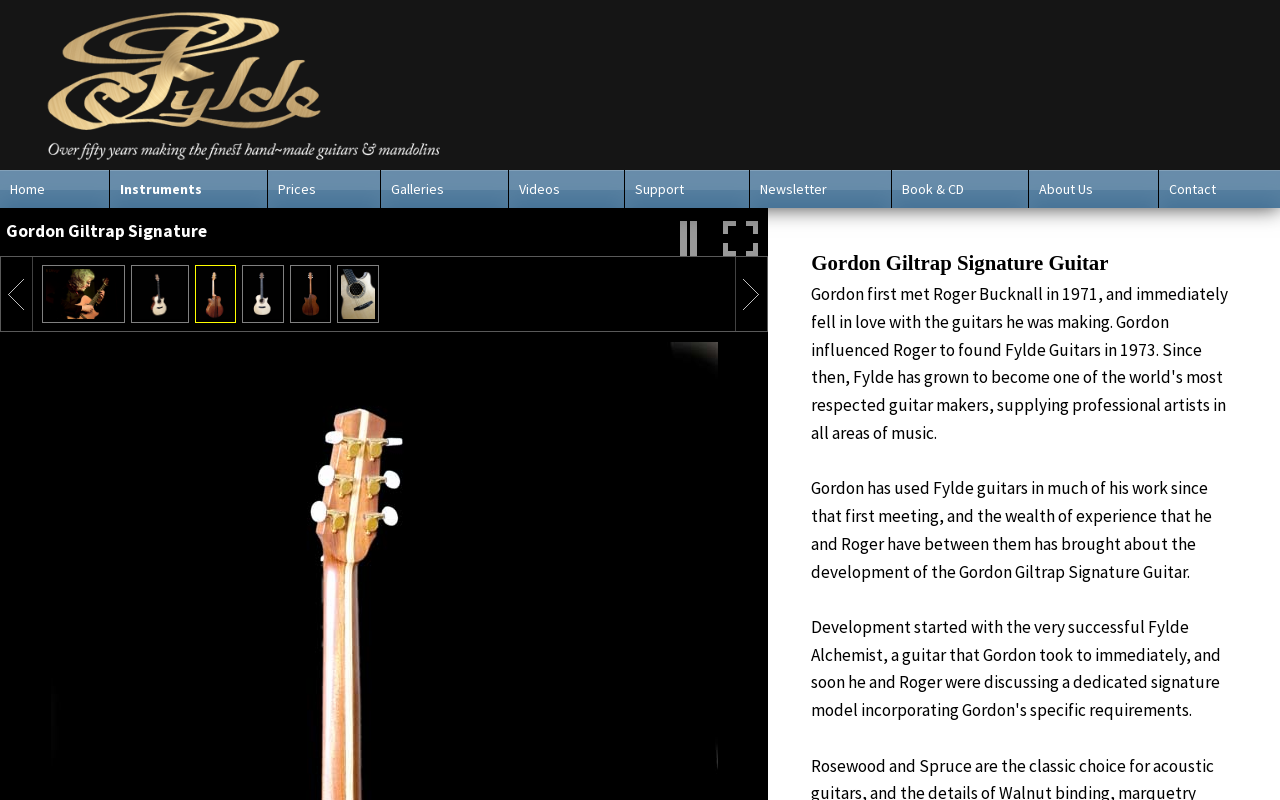Please answer the following question using a single word or phrase: 
Who is associated with the development of the guitar?

Gordon and Roger